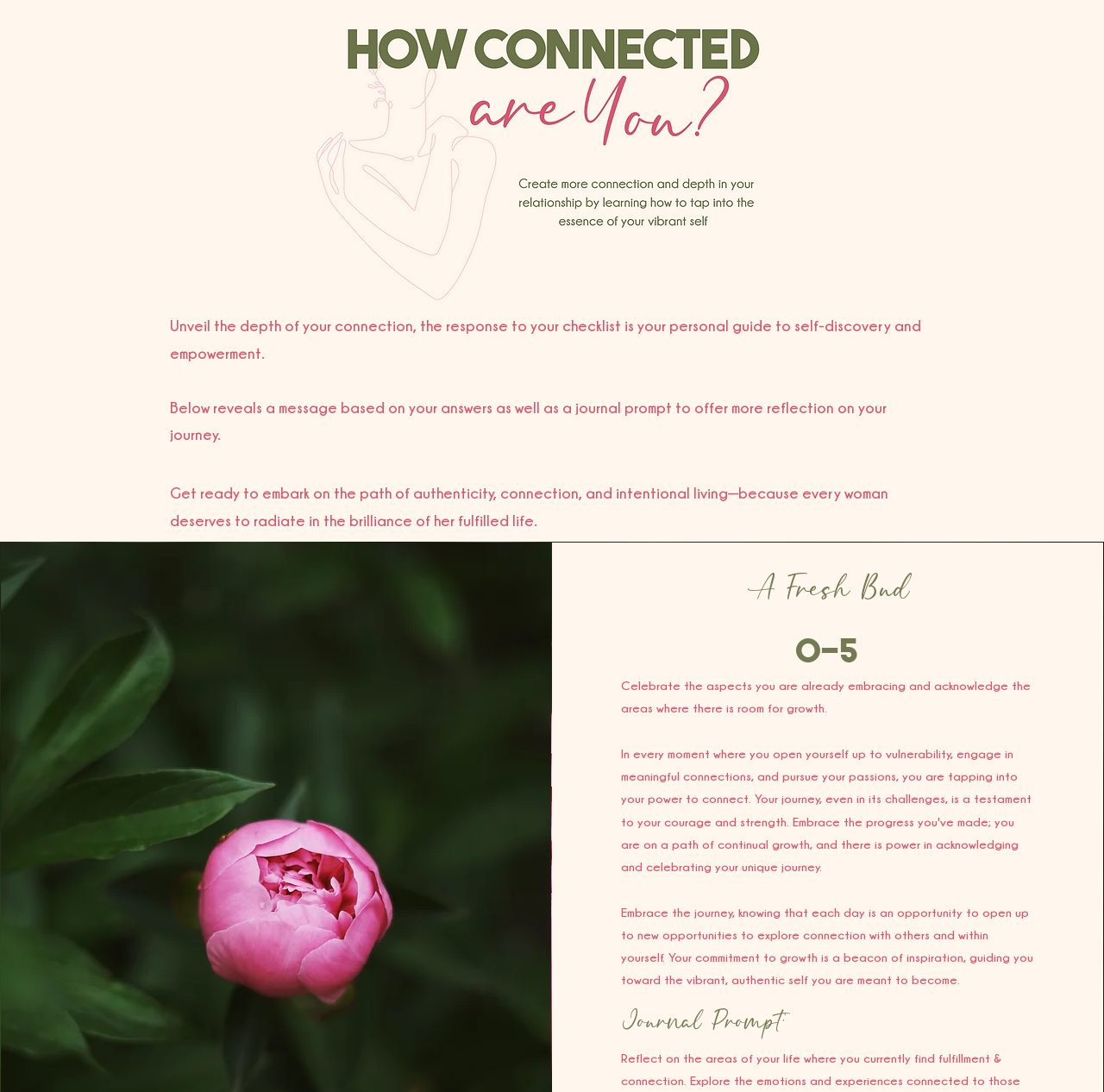What is the focus of the 'Connected Checklist'?
Based on the image, provide your answer in one word or phrase.

Personal connection